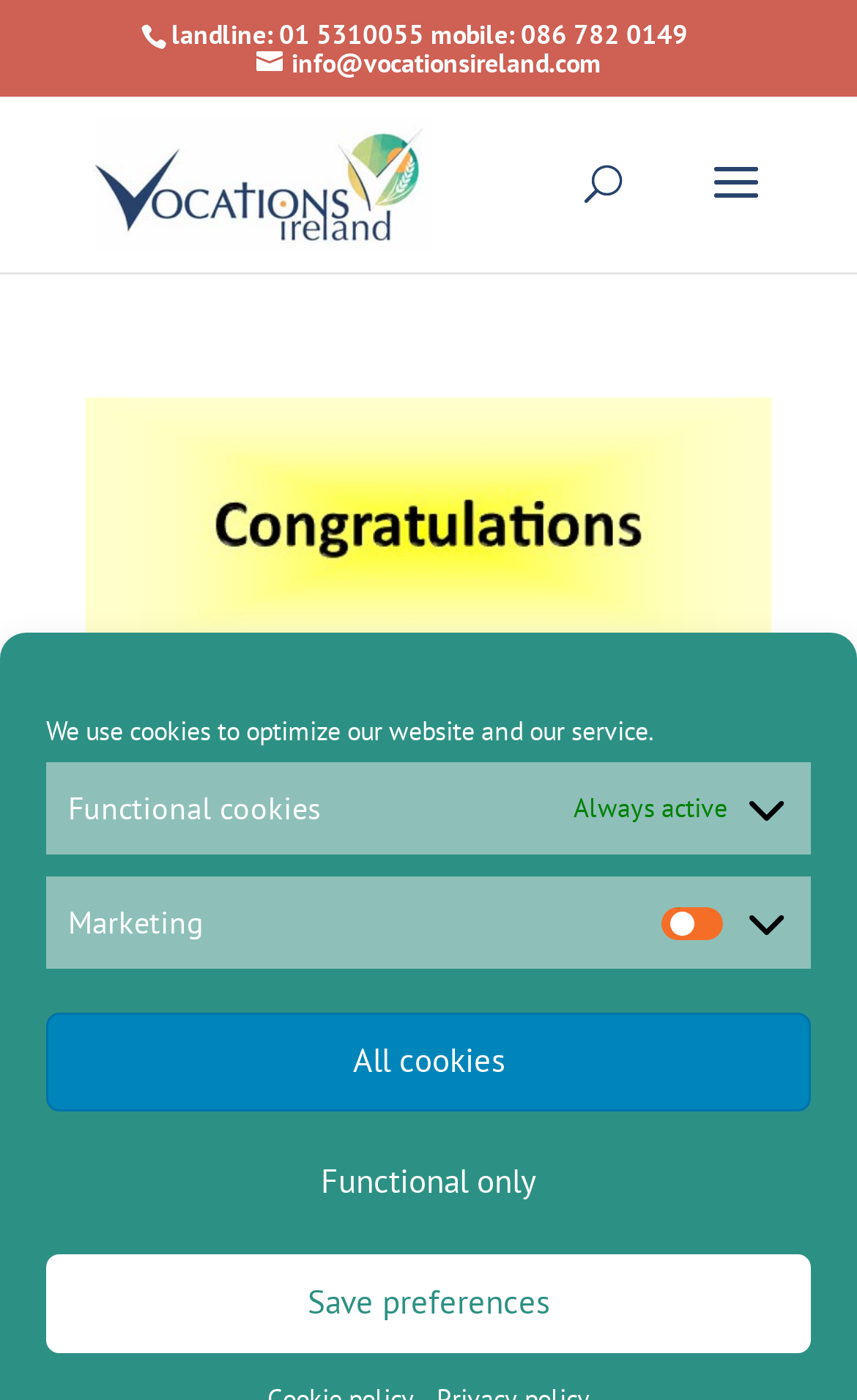Locate the bounding box coordinates of the segment that needs to be clicked to meet this instruction: "Contact Vocations Ireland".

[0.299, 0.033, 0.701, 0.056]